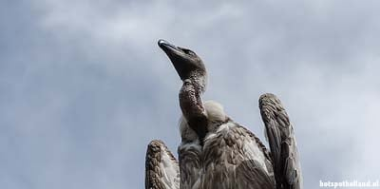What is the color of the bird's plumage?
From the image, respond with a single word or phrase.

Muted browns and grays